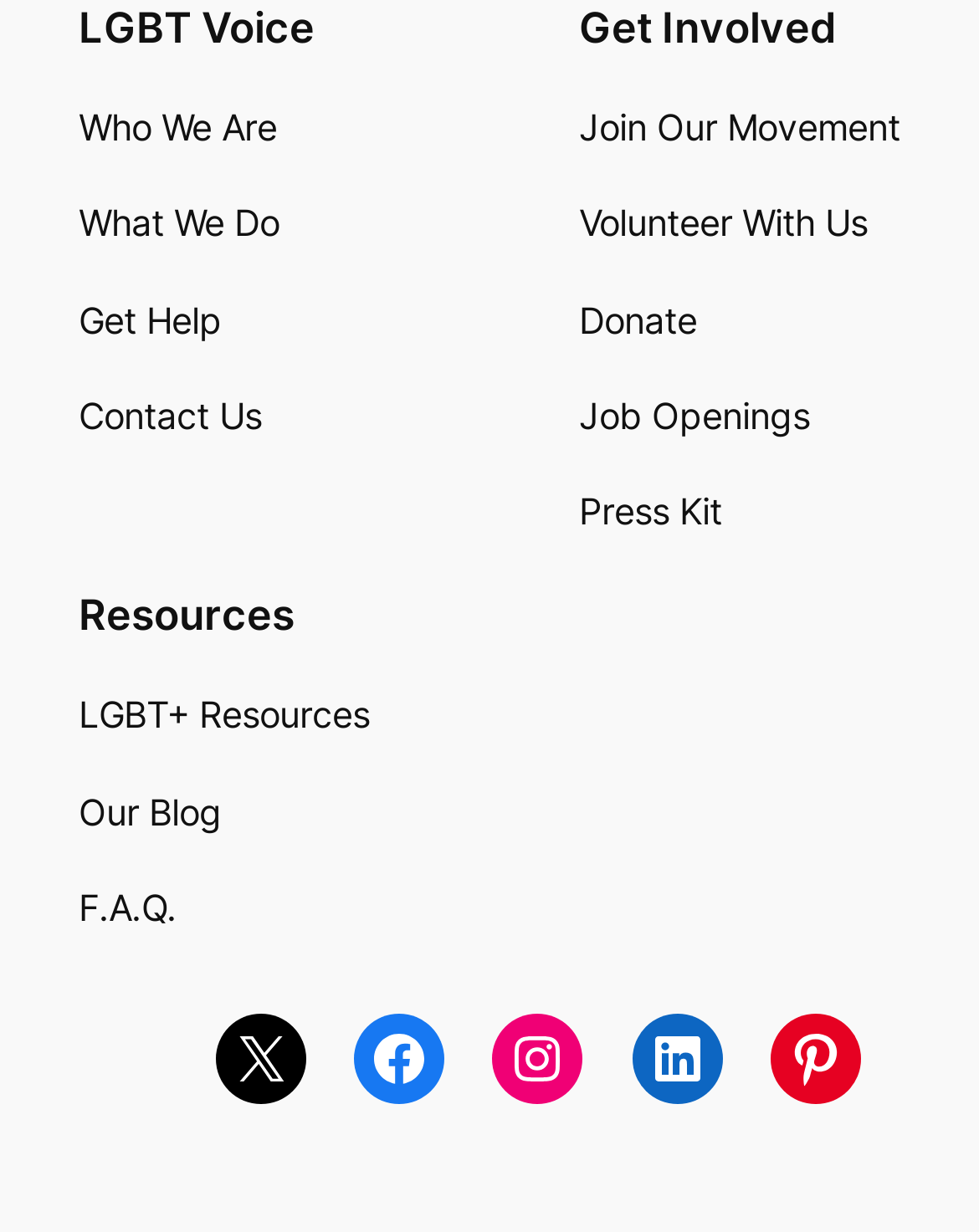Locate the bounding box coordinates of the element's region that should be clicked to carry out the following instruction: "Visit the LGBT+ Resources page". The coordinates need to be four float numbers between 0 and 1, i.e., [left, top, right, bottom].

[0.08, 0.563, 0.377, 0.597]